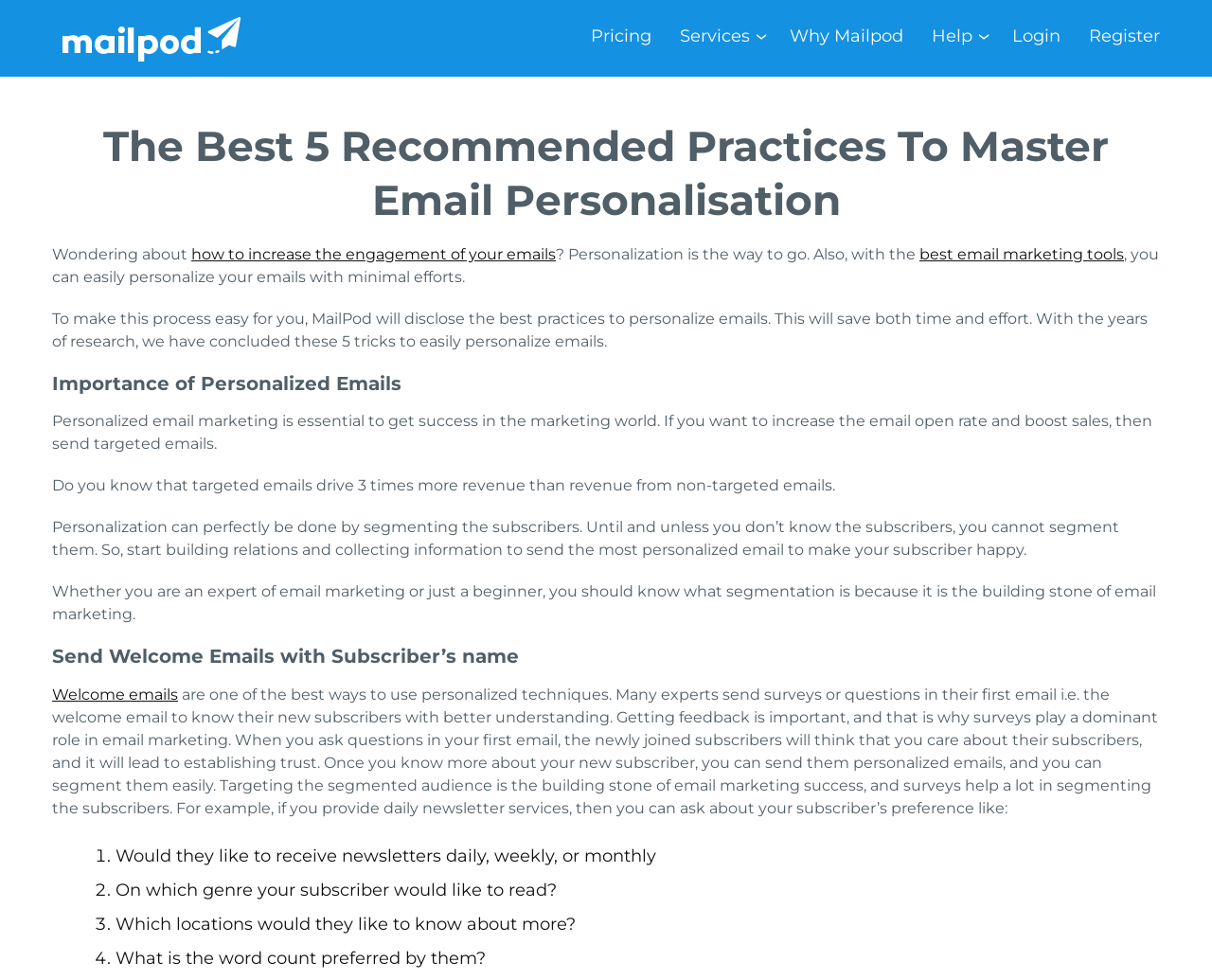What is the importance of personalization in email marketing?
Answer the question with a single word or phrase, referring to the image.

Essential for success